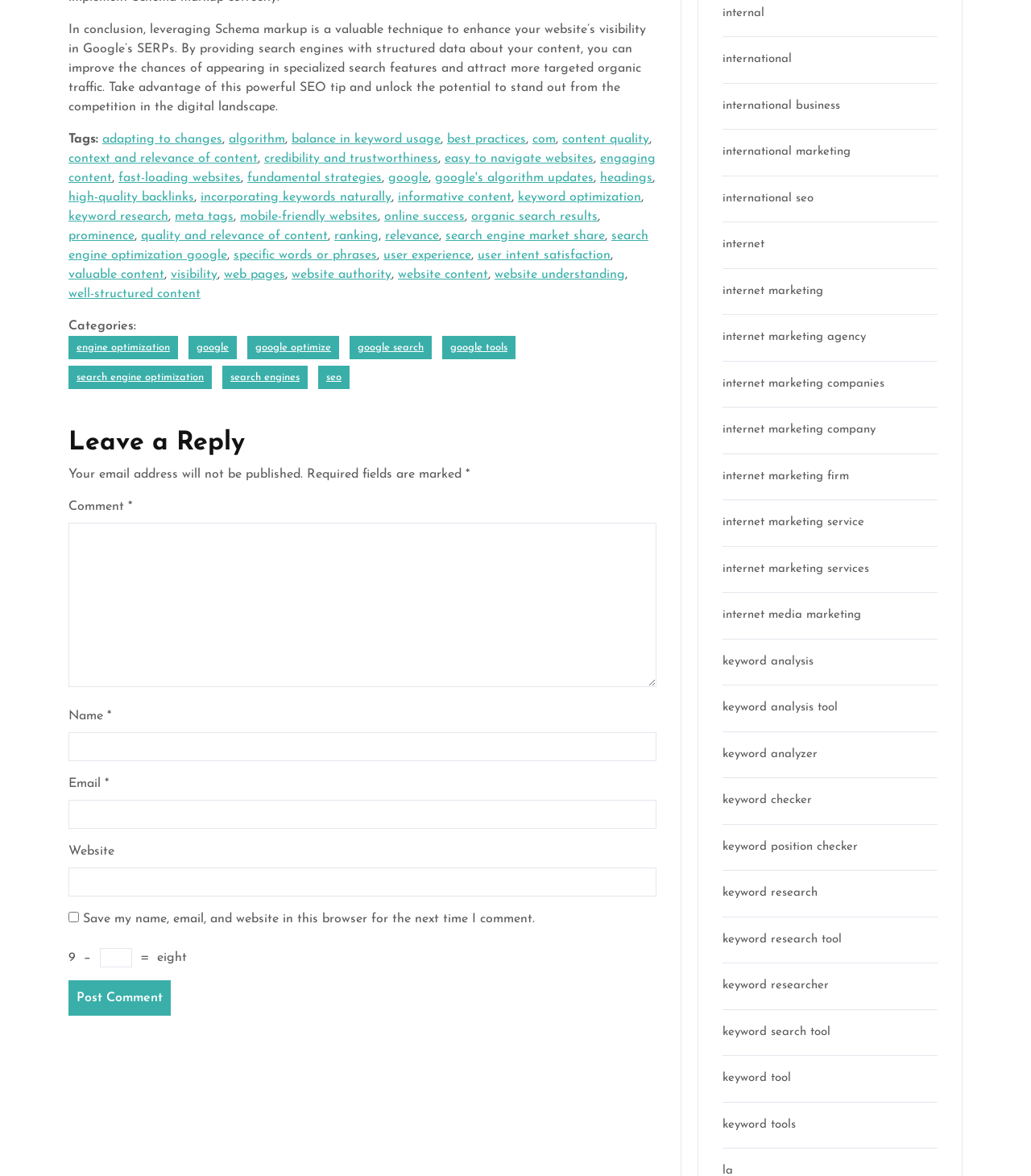Respond to the following query with just one word or a short phrase: 
What are the required fields for leaving a comment?

Name, Email, Comment